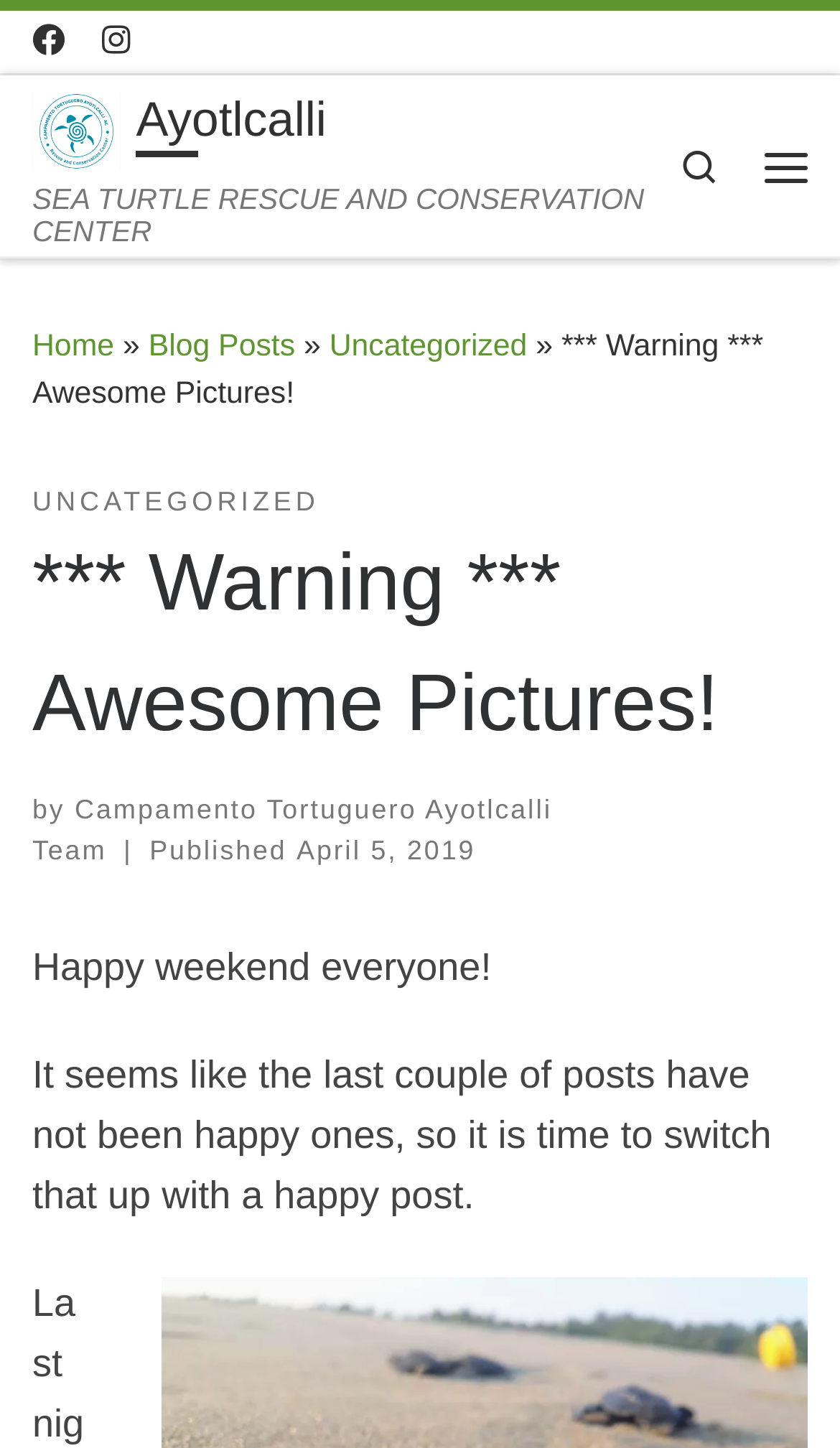Bounding box coordinates are given in the format (top-left x, top-left y, bottom-right x, bottom-right y). All values should be floating point numbers between 0 and 1. Provide the bounding box coordinate for the UI element described as: Uncategorized

[0.392, 0.227, 0.628, 0.251]